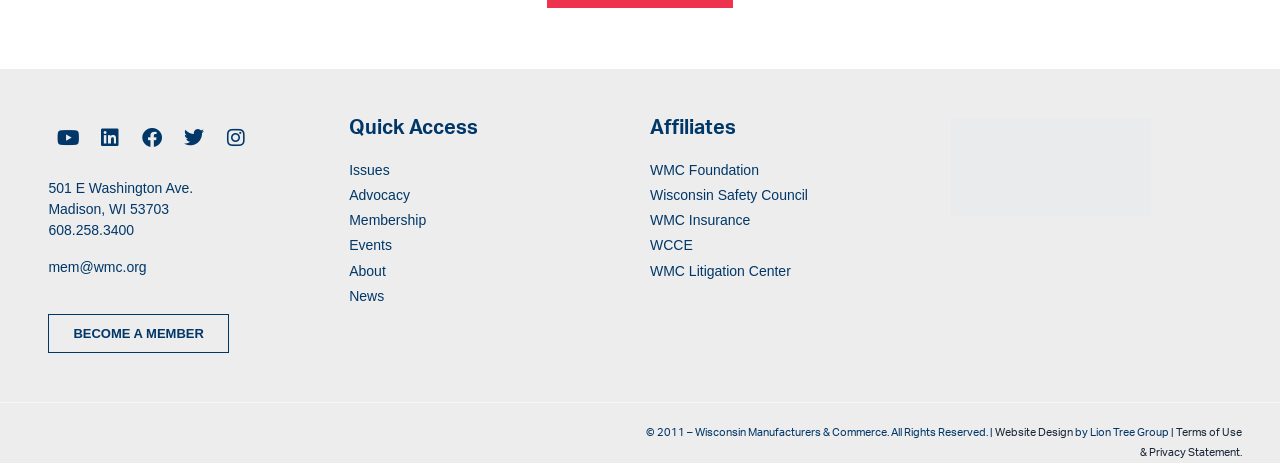Identify the bounding box coordinates of the area that should be clicked in order to complete the given instruction: "Click on Youtube link". The bounding box coordinates should be four float numbers between 0 and 1, i.e., [left, top, right, bottom].

[0.038, 0.254, 0.069, 0.341]